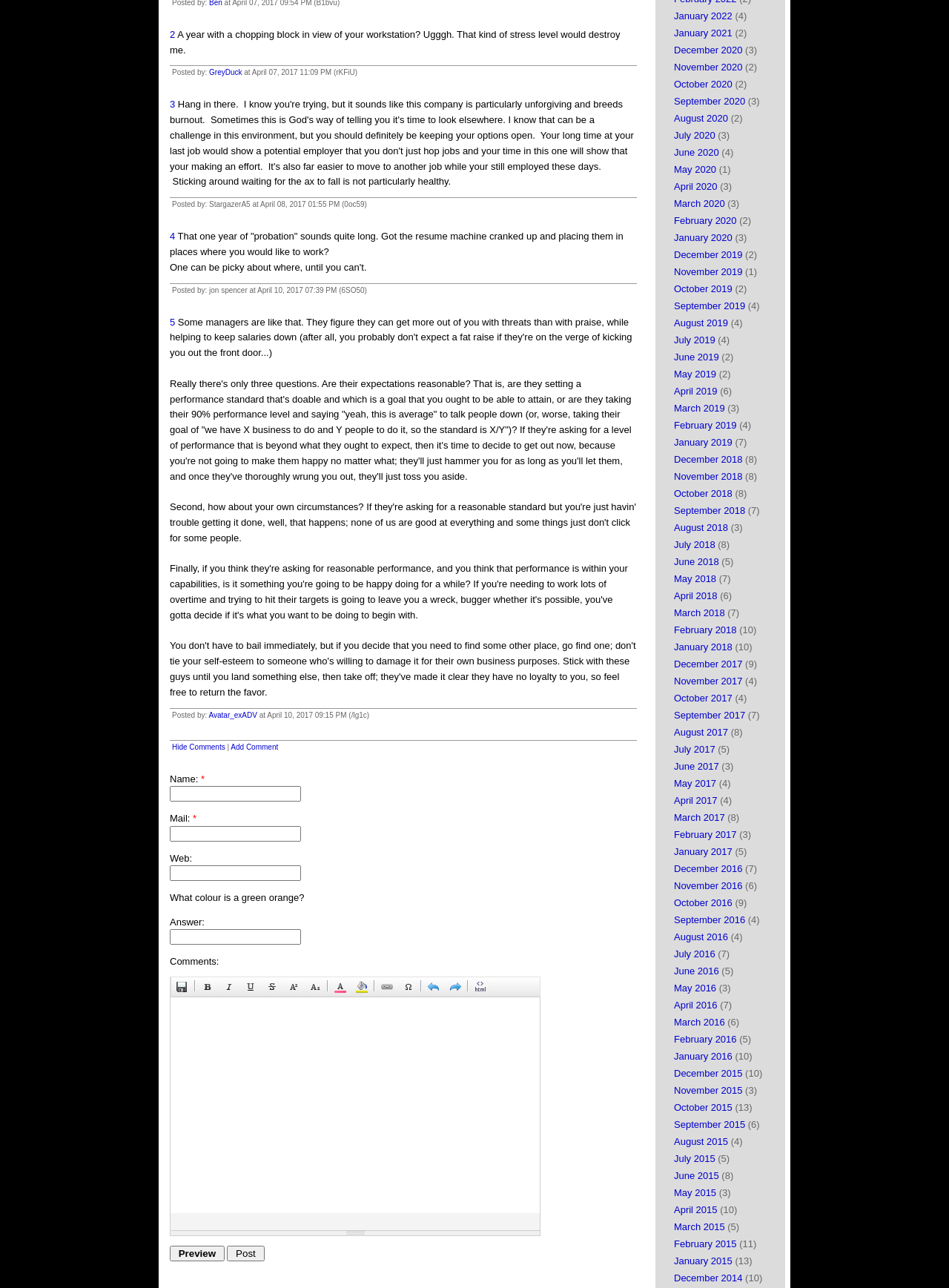Identify the bounding box coordinates of the region that should be clicked to execute the following instruction: "Enter your name in the 'Name:' field".

[0.179, 0.61, 0.317, 0.622]